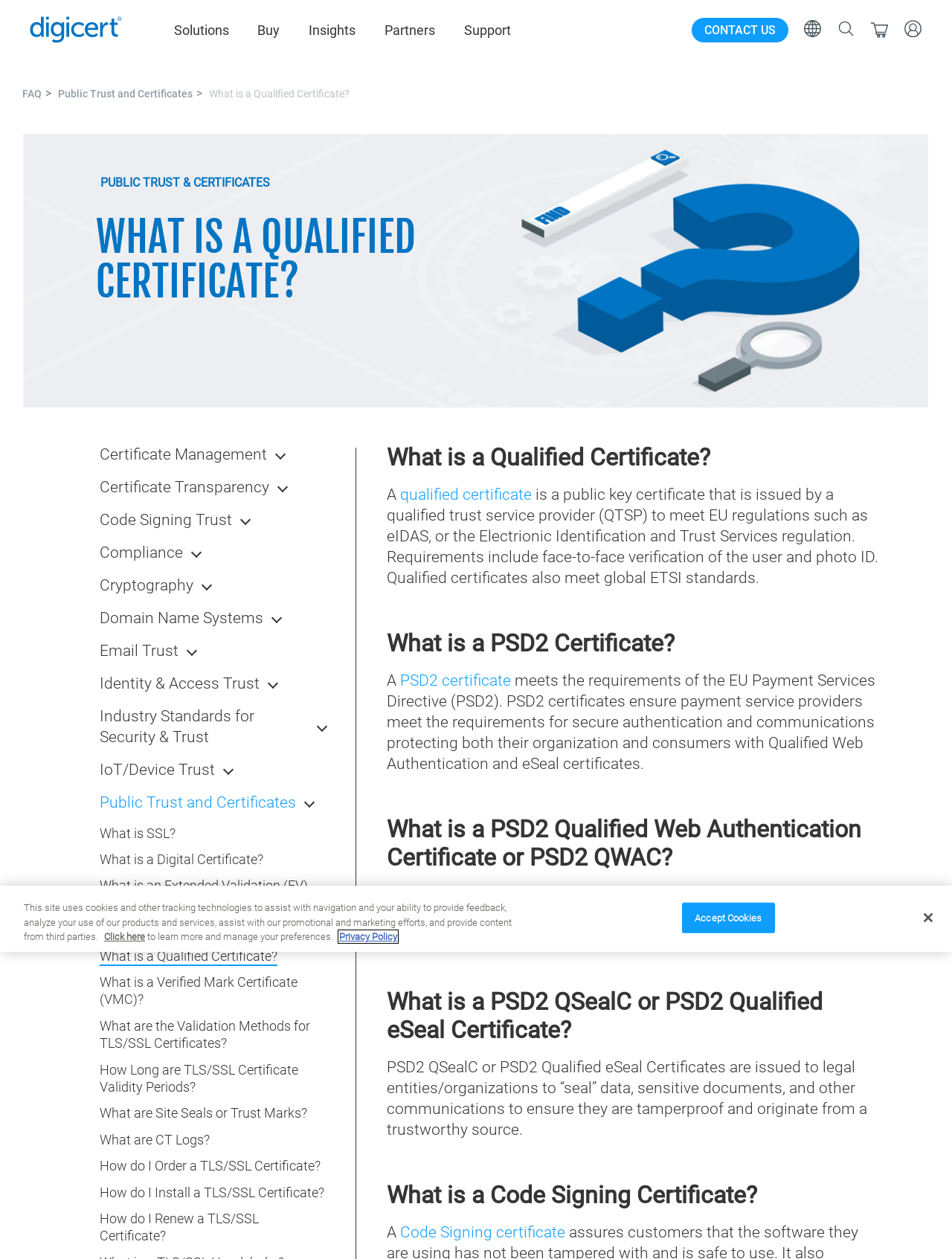Refer to the screenshot and answer the following question in detail:
What is a qualified certificate?

Based on the webpage content, a qualified certificate is a public key certificate that is issued by a qualified trust service provider (QTSP) to meet EU regulations such as eIDAS, or the Electrionic Identification and Trust Services regulation.